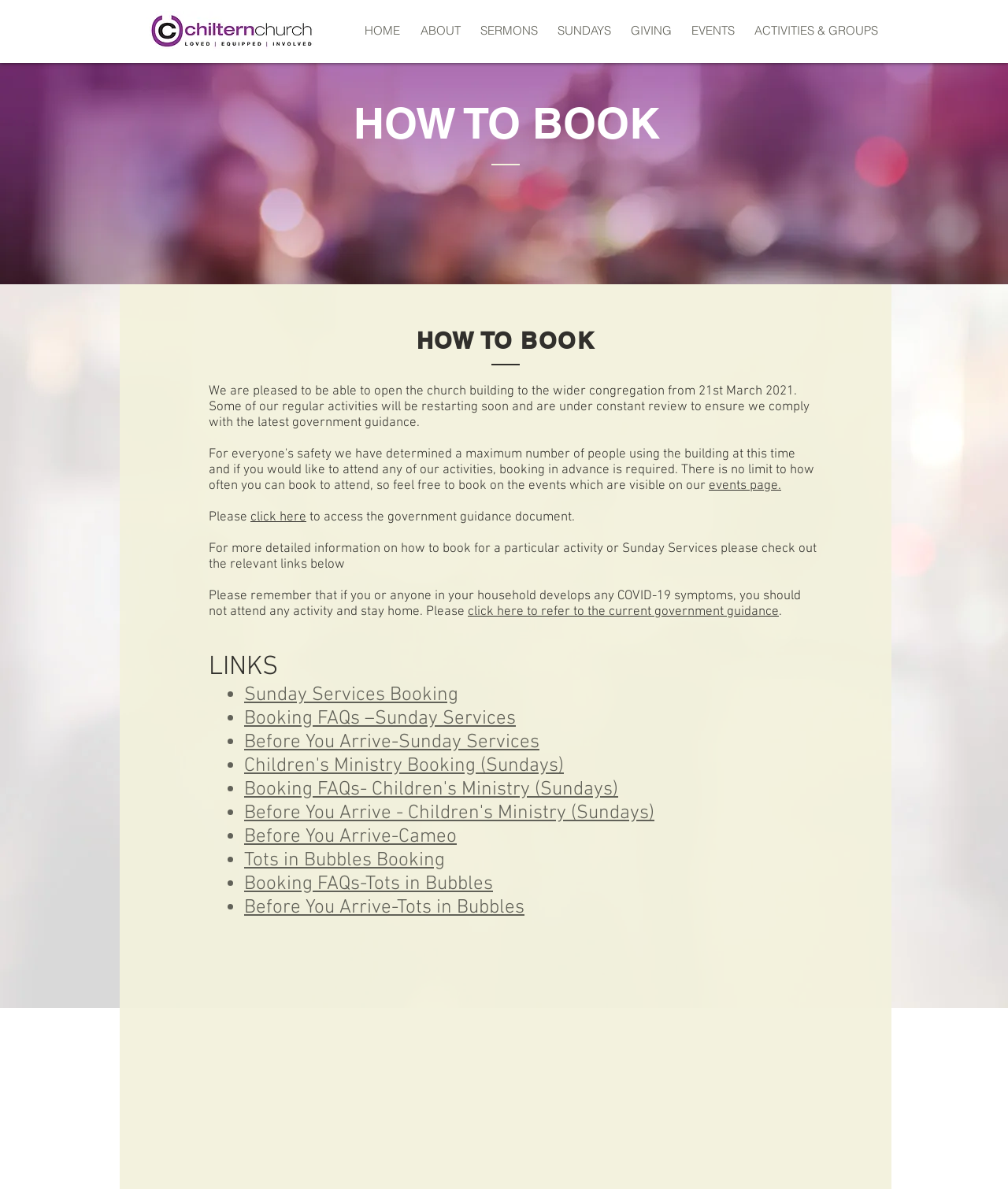Please identify the bounding box coordinates for the region that you need to click to follow this instruction: "click click here".

[0.248, 0.428, 0.304, 0.442]